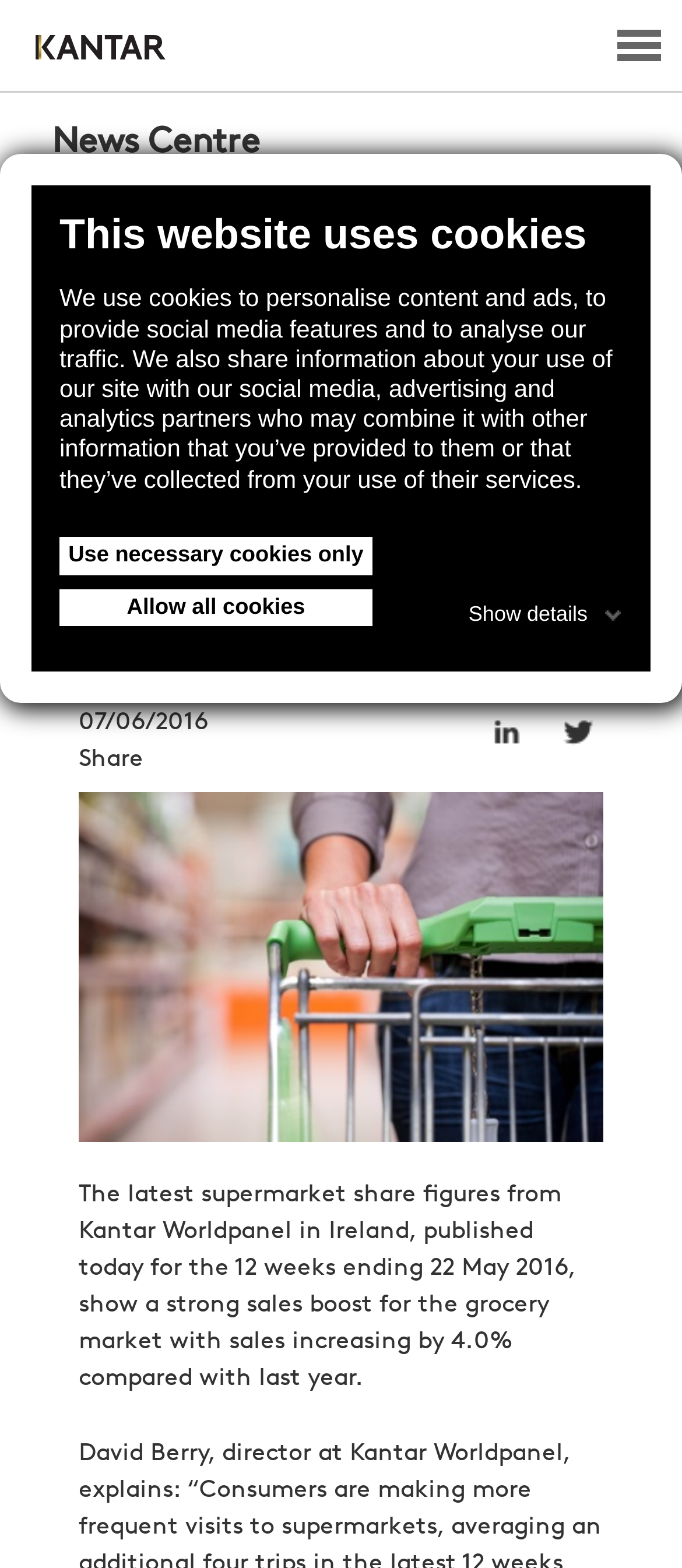Please determine the bounding box coordinates of the area that needs to be clicked to complete this task: 'Share the article'. The coordinates must be four float numbers between 0 and 1, formatted as [left, top, right, bottom].

[0.115, 0.476, 0.21, 0.493]